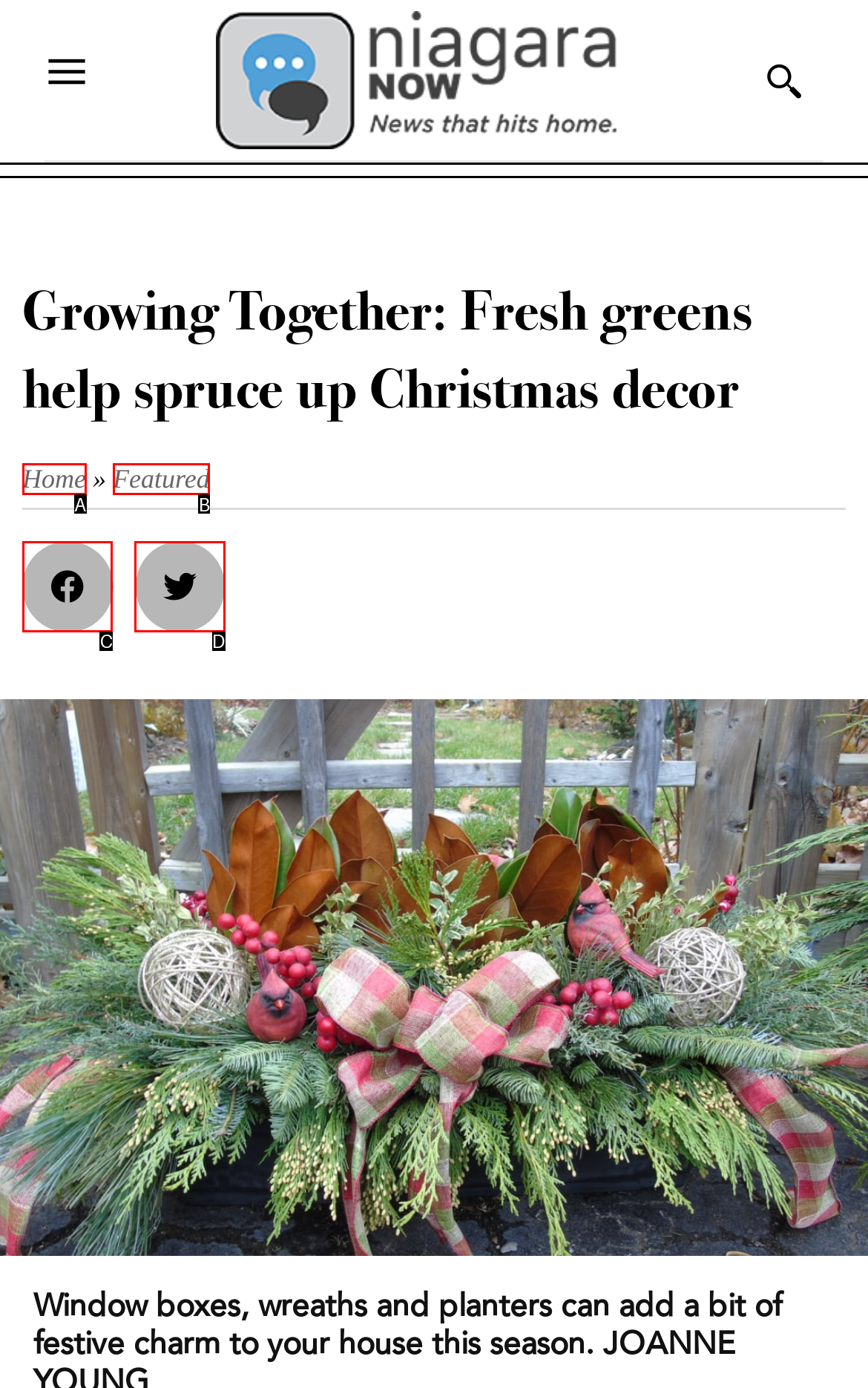Select the HTML element that fits the following description: Featured
Provide the letter of the matching option.

B